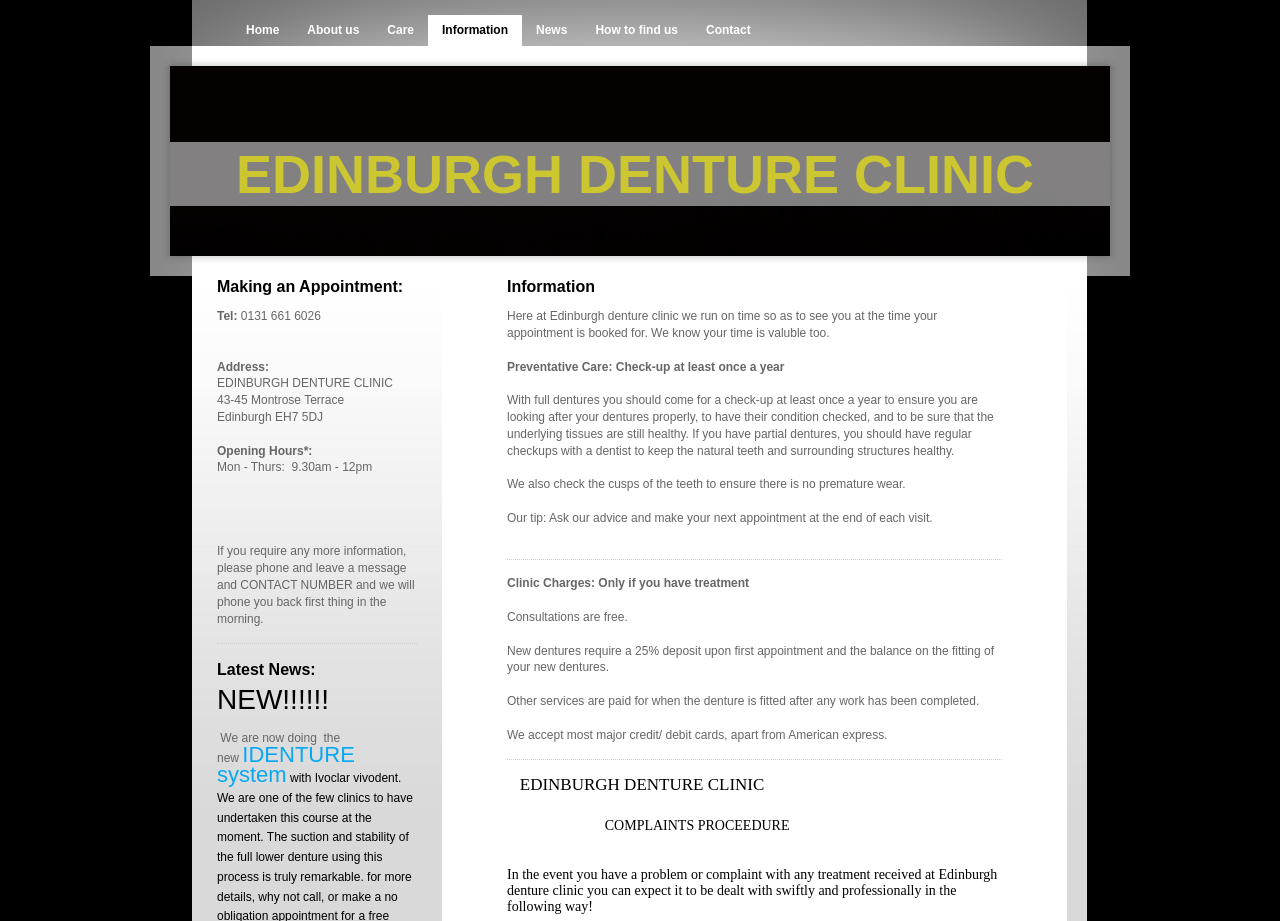Please predict the bounding box coordinates (top-left x, top-left y, bottom-right x, bottom-right y) for the UI element in the screenshot that fits the description: About us

[0.229, 0.016, 0.292, 0.05]